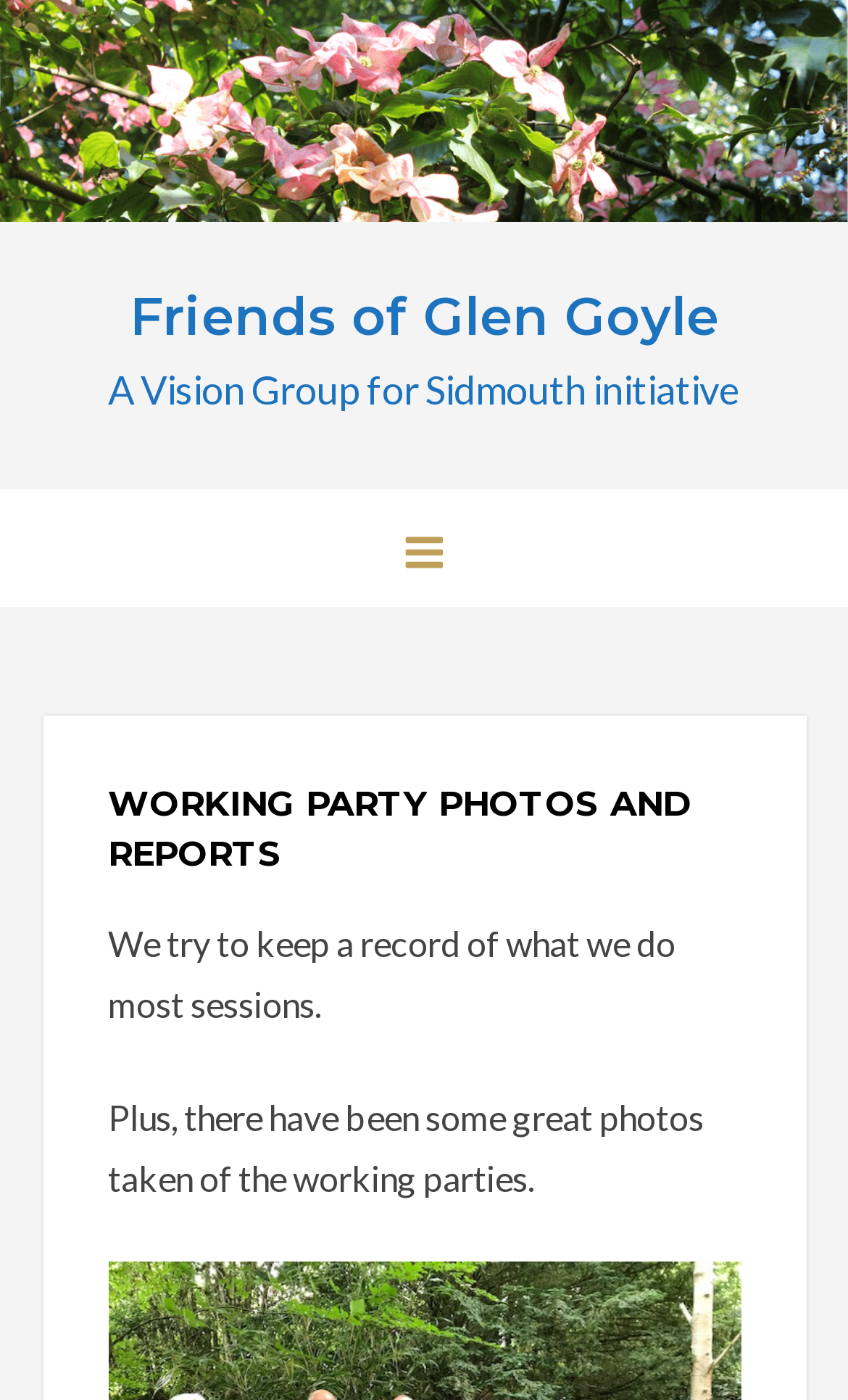Find the bounding box of the element with the following description: "Friends of Glen Goyle". The coordinates must be four float numbers between 0 and 1, formatted as [left, top, right, bottom].

[0.153, 0.204, 0.847, 0.249]